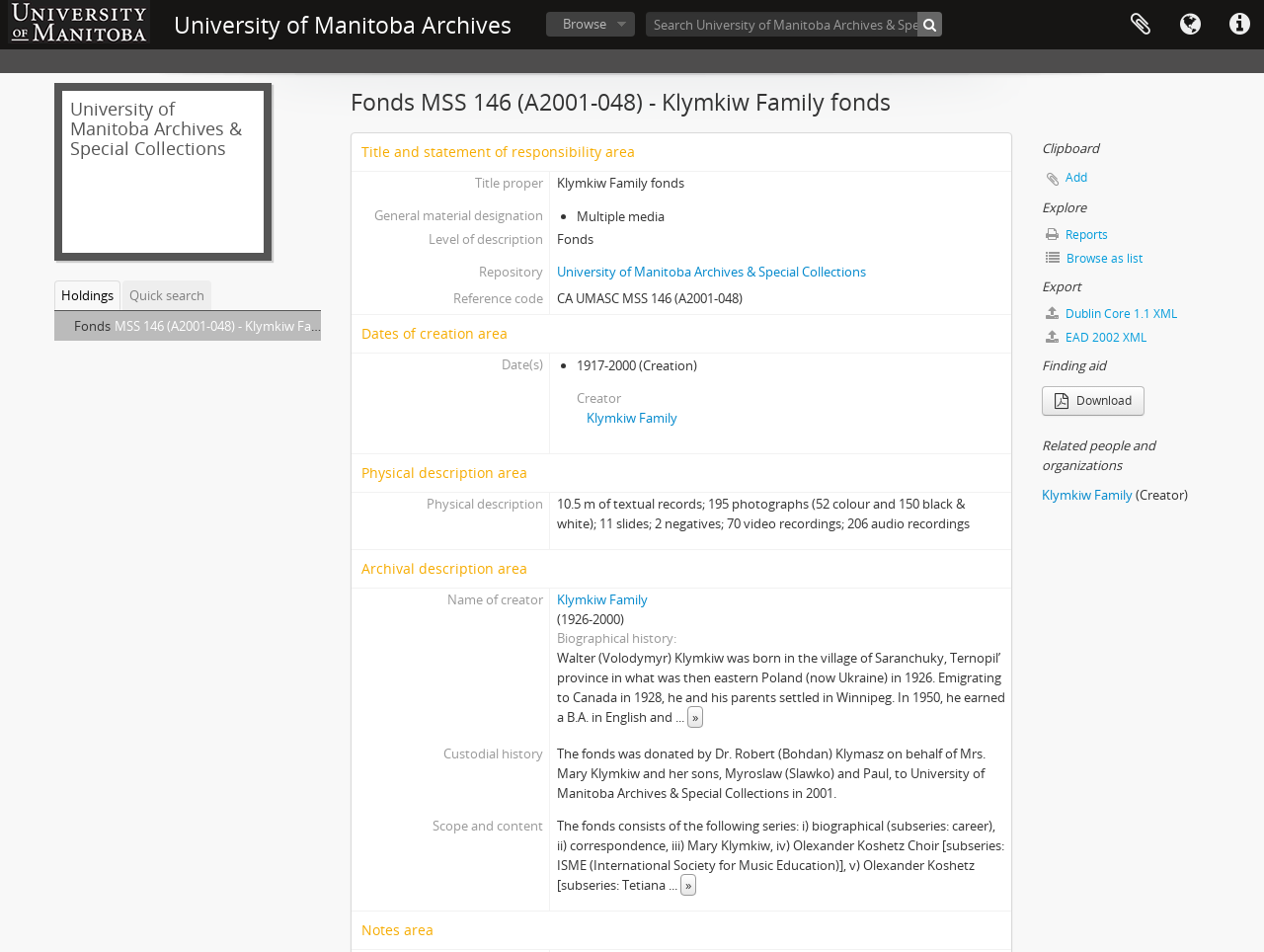Summarize the webpage with intricate details.

The webpage is about the Klymkiw Family fonds at the University of Manitoba Archives. At the top, there is a link to "AtoM" and a heading that reads "University of Manitoba Archives". Below this, there are several buttons for quick links, language, clipboard, and browse. 

To the right of these buttons, there is a search bar with a button to search the University of Manitoba Archives & Special Collections. Below the search bar, there are links to "University of Manitoba Archives & Special Collections", "Holdings", and "Quick search". 

The main content of the page is divided into sections. The first section is titled "Fonds MSS 146 (A2001-048) - Klymkiw Family fonds" and contains a heading that reads "Title and statement of responsibility area". Below this, there is a list with a bullet point indicating that the fonds consists of multiple media. 

The next section is titled "Fonds" and contains a link to "University of Manitoba Archives & Special Collections" and a heading that reads "Dates of creation area". This section lists the dates of creation as 1917-2000. 

Below this, there is a section titled "Physical description area" that describes the physical contents of the fonds, including textual records, photographs, slides, negatives, video recordings, and audio recordings. 

The next section is titled "Archival description area" and contains a biographical history of Walter (Volodymyr) Klymkiw, who was born in Ukraine in 1926 and emigrated to Canada in 1928. The section also mentions that the fonds was donated to the University of Manitoba Archives & Special Collections in 2001. 

The following section lists the series that the fonds consists of, including biographical, correspondence, Mary Klymkiw, Olexander Koshetz Choir, and Olexander Koshetz. 

At the bottom of the page, there are sections for notes, clipboard, explore, export, and finding aid. The clipboard section has a button to add items, and the explore section has links to reports and browse as list. The export section has links to export in Dublin Core 1.1 XML and EAD 2002 XML formats. The finding aid section has a link to download. Finally, there is a section titled "Related people and organizations" that lists the Klymkiw Family as the creator of the fonds.